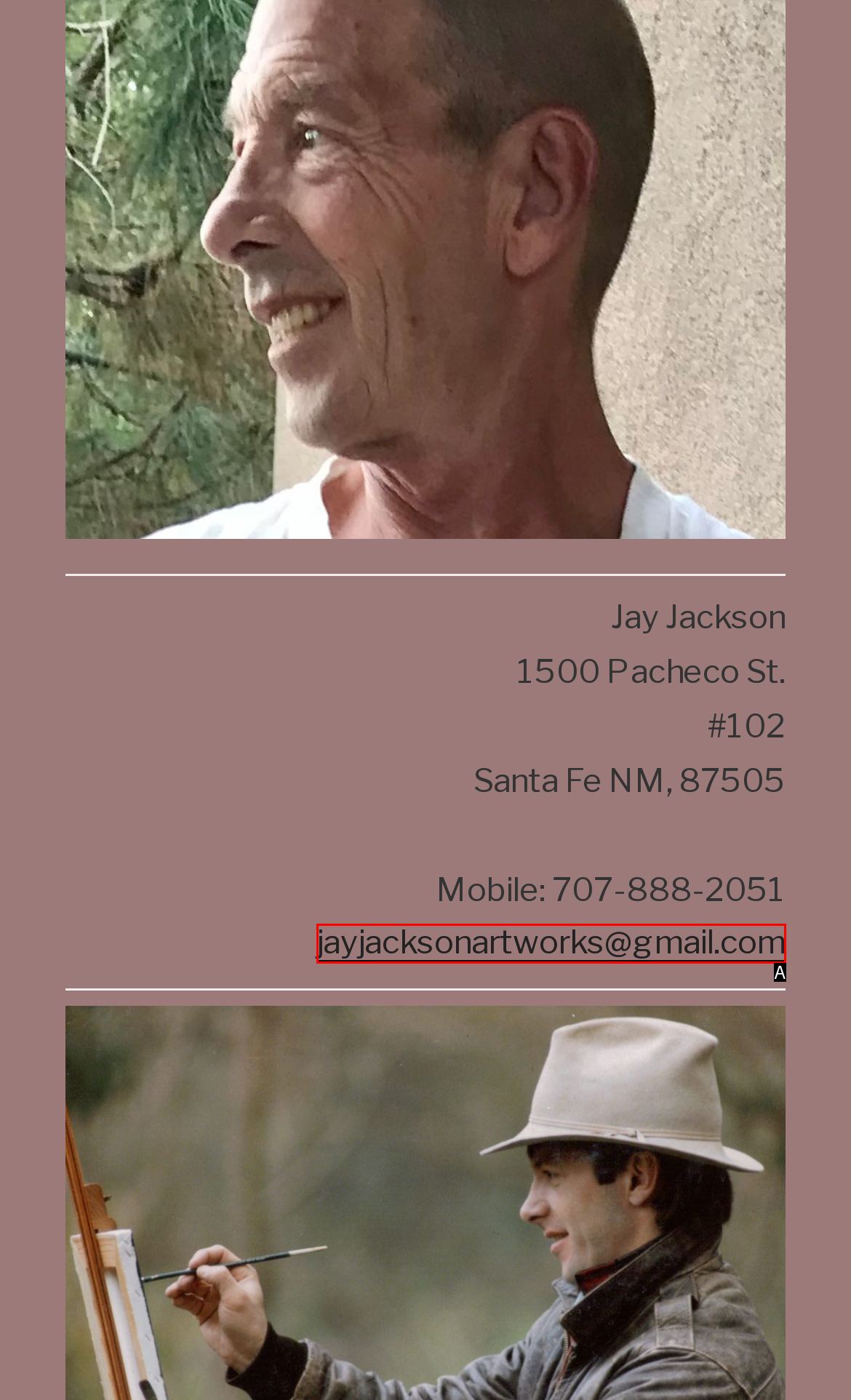Identify the letter of the option that best matches the following description: jayjacksonartworks@gmail.com. Respond with the letter directly.

A